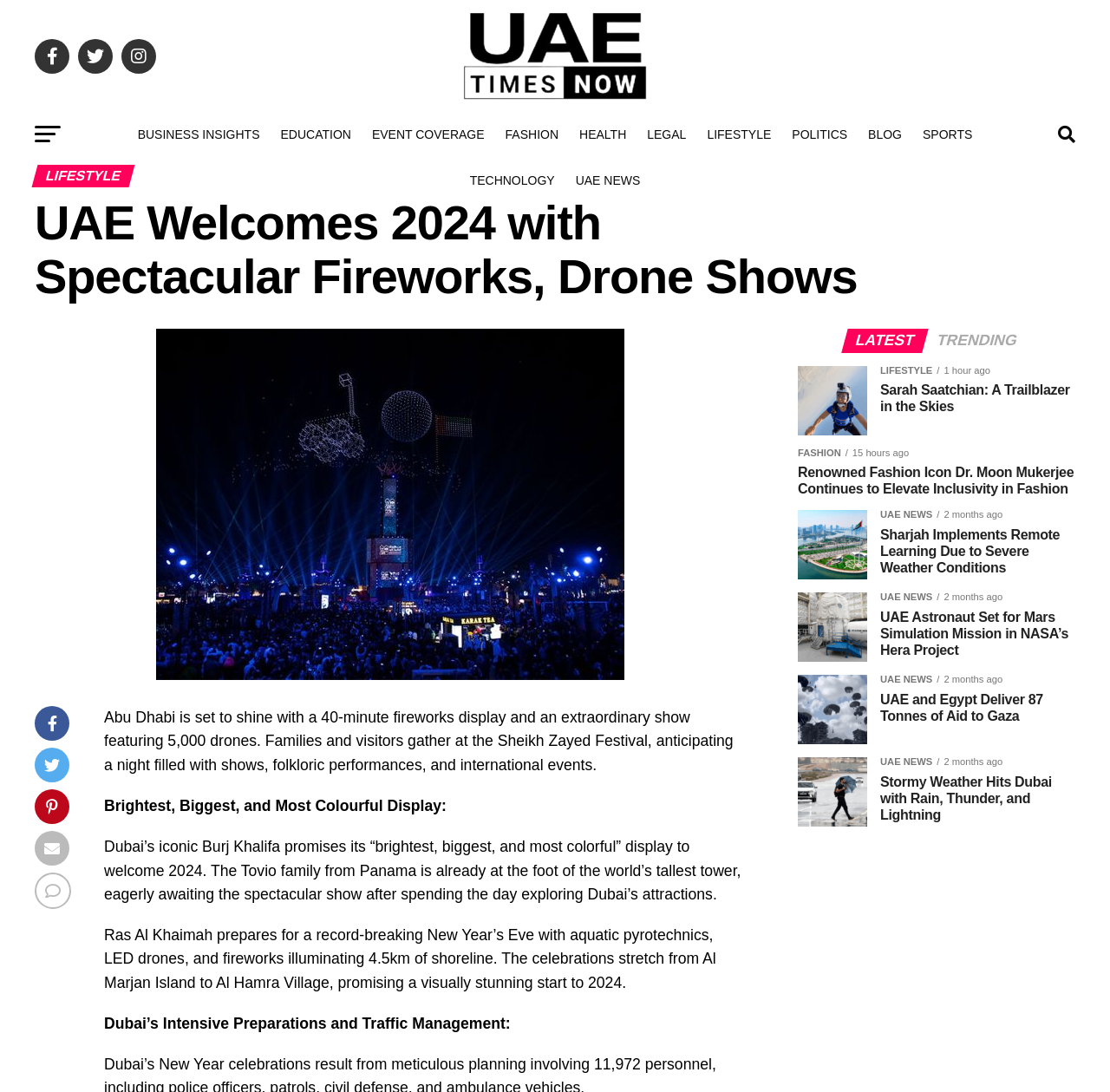Please give a succinct answer to the question in one word or phrase:
What is the name of the tower mentioned in the article?

Burj Khalifa